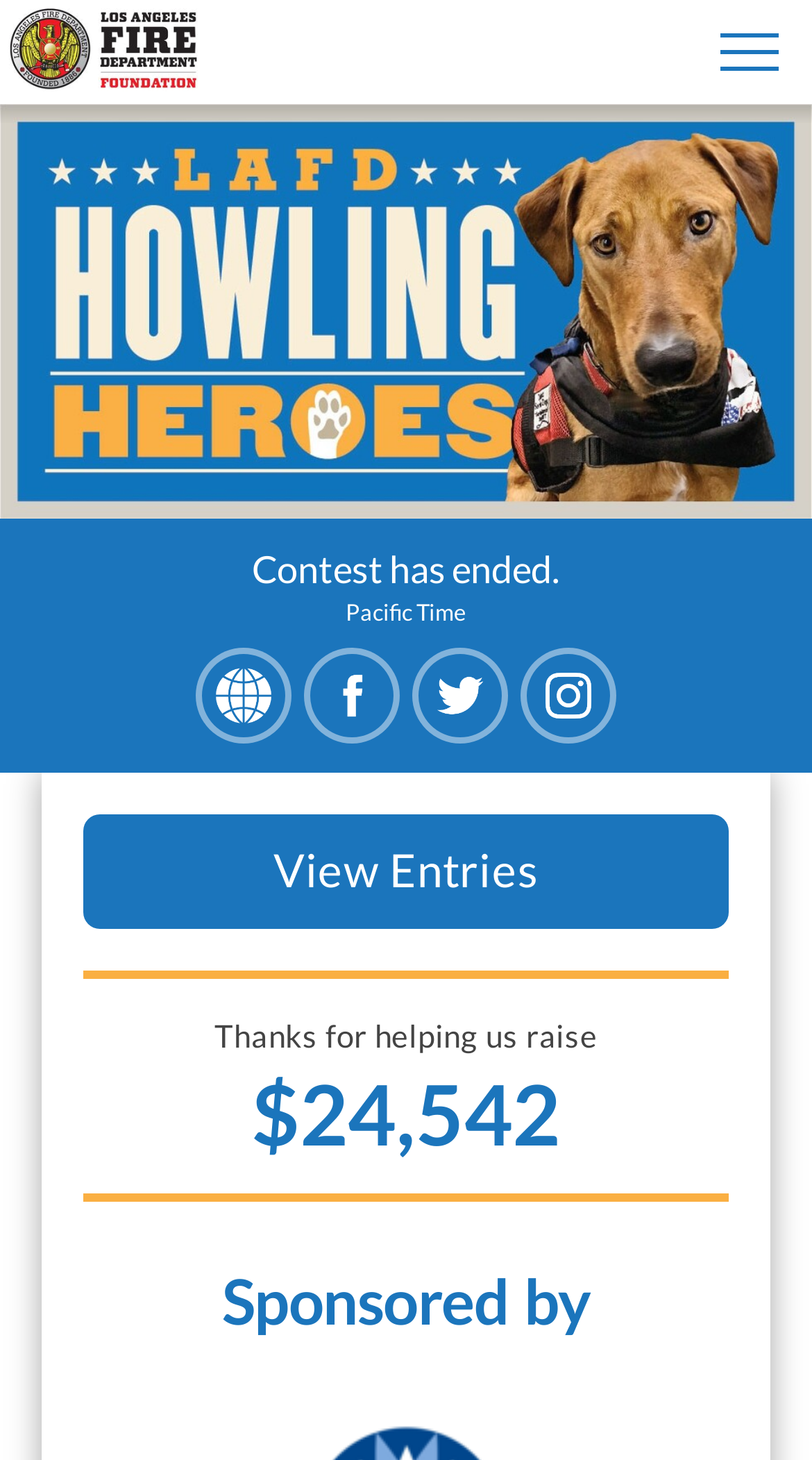How many links are there in the webpage?
Please use the image to deliver a detailed and complete answer.

There are six link elements in the webpage, each with a unique set of bounding box coordinates and text or image content.